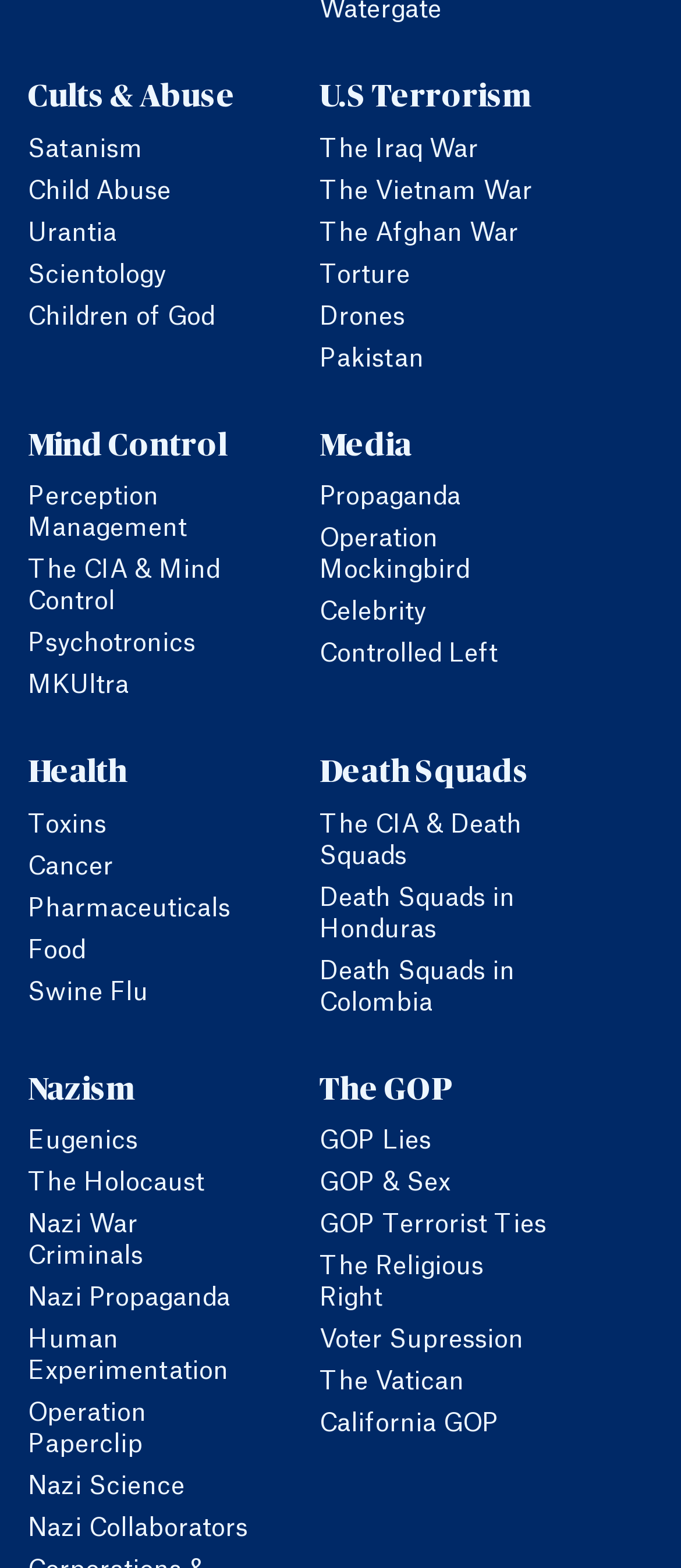Please provide the bounding box coordinates for the element that needs to be clicked to perform the following instruction: "Learn about The Iraq War". The coordinates should be given as four float numbers between 0 and 1, i.e., [left, top, right, bottom].

[0.469, 0.088, 0.703, 0.103]